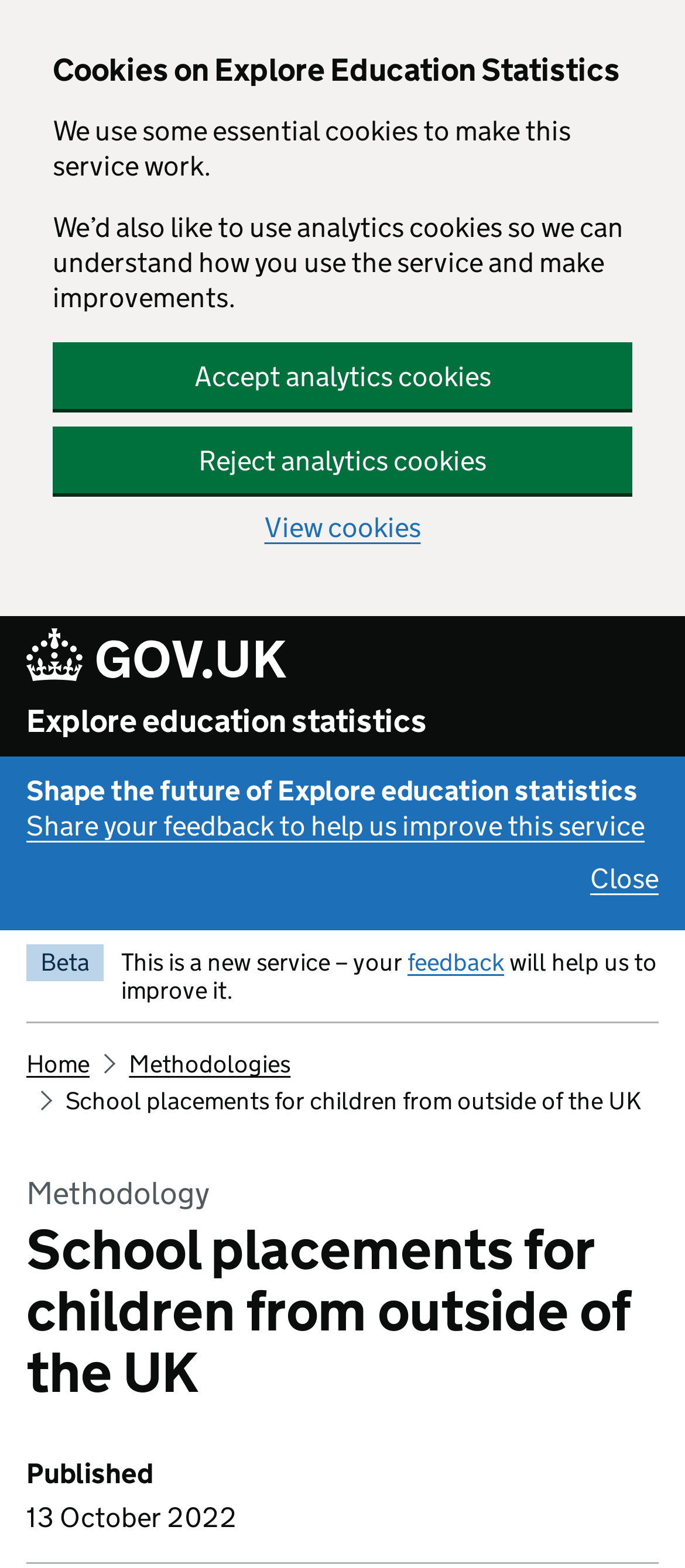Please specify the coordinates of the bounding box for the element that should be clicked to carry out this instruction: "Go to home page". The coordinates must be four float numbers between 0 and 1, formatted as [left, top, right, bottom].

[0.038, 0.669, 0.131, 0.689]